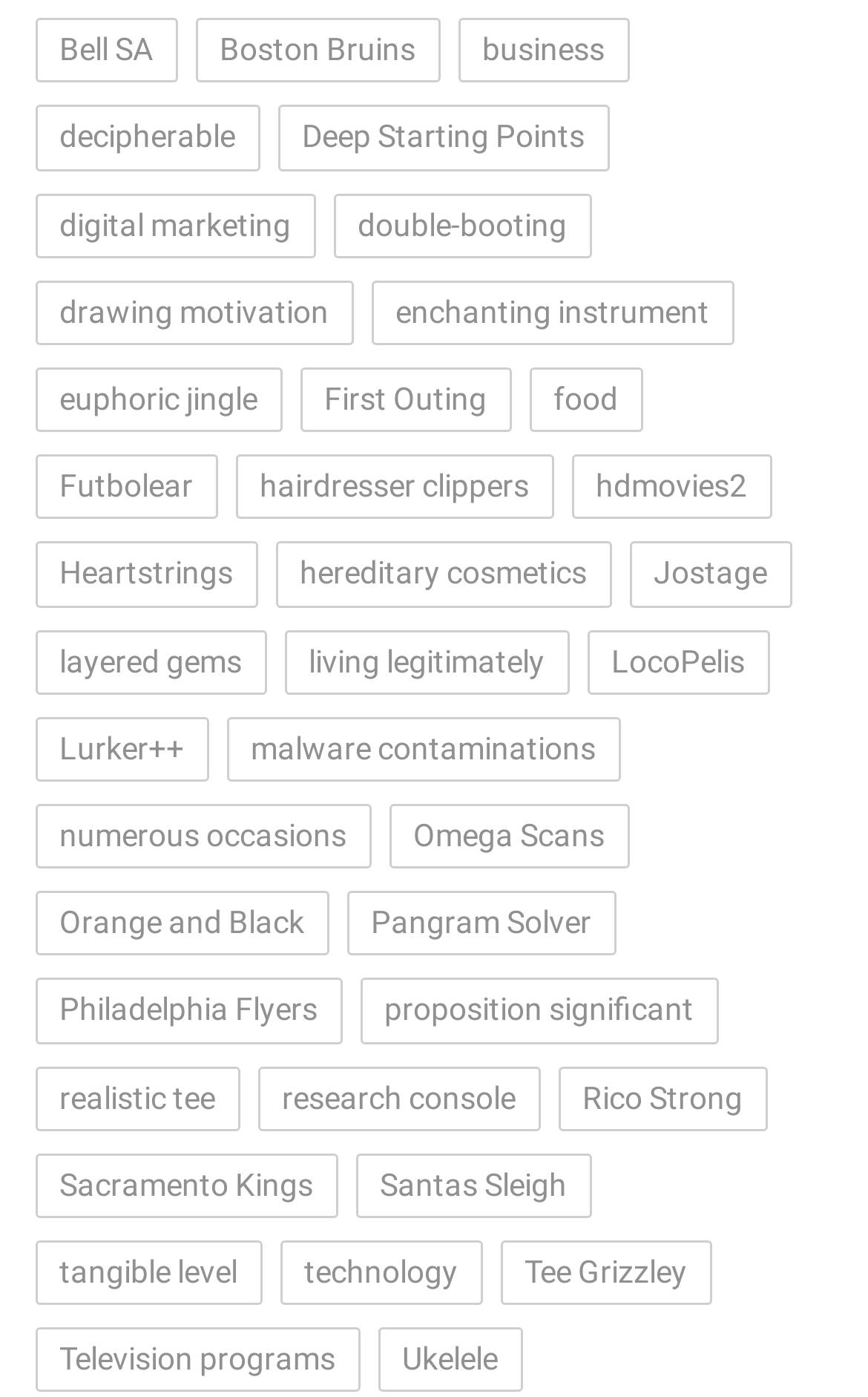Can you determine the bounding box coordinates of the area that needs to be clicked to fulfill the following instruction: "Learn about technology"?

[0.322, 0.888, 0.555, 0.934]